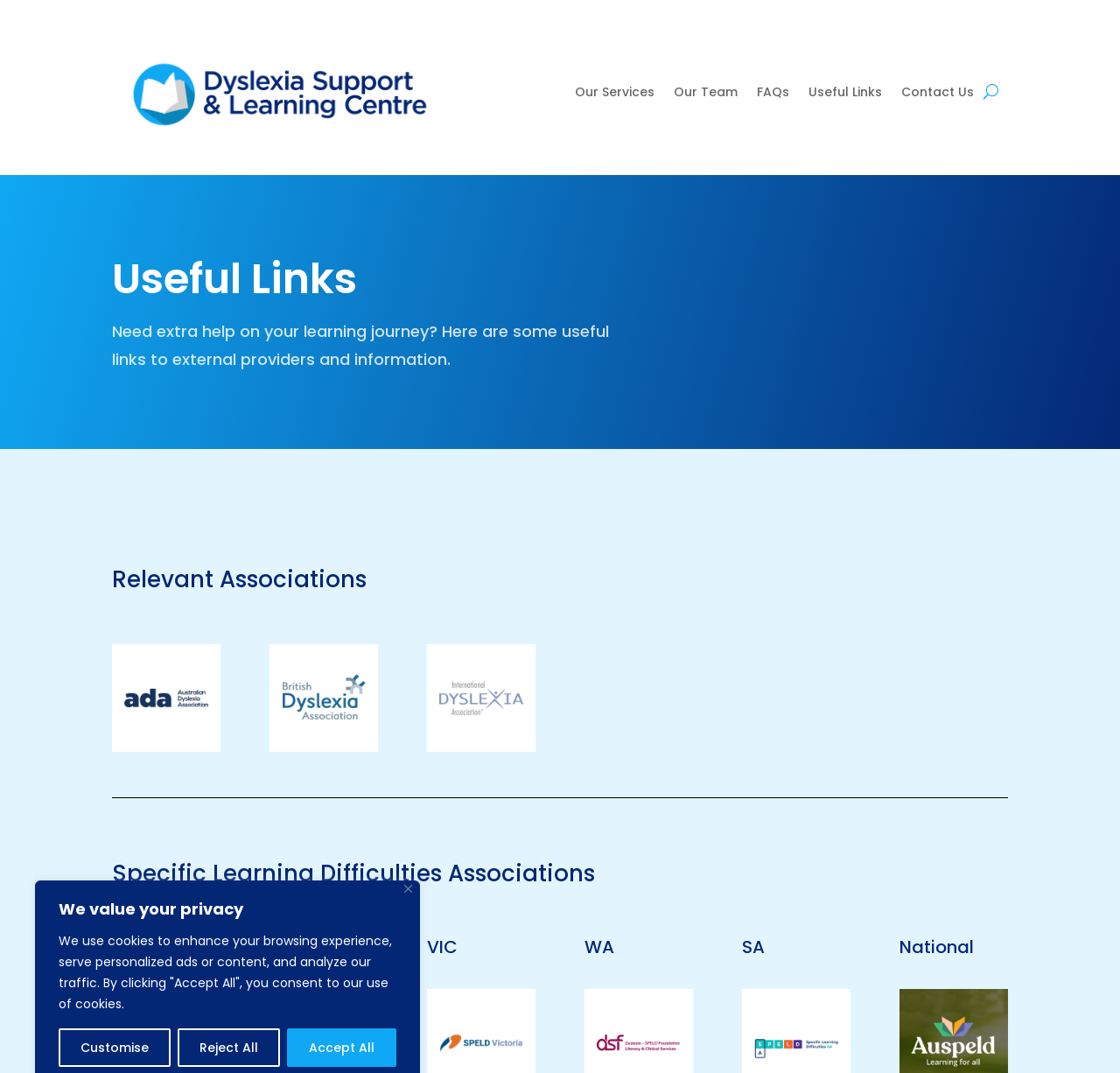Please answer the following question using a single word or phrase: Is there a section for frequently asked questions on this webpage?

Yes